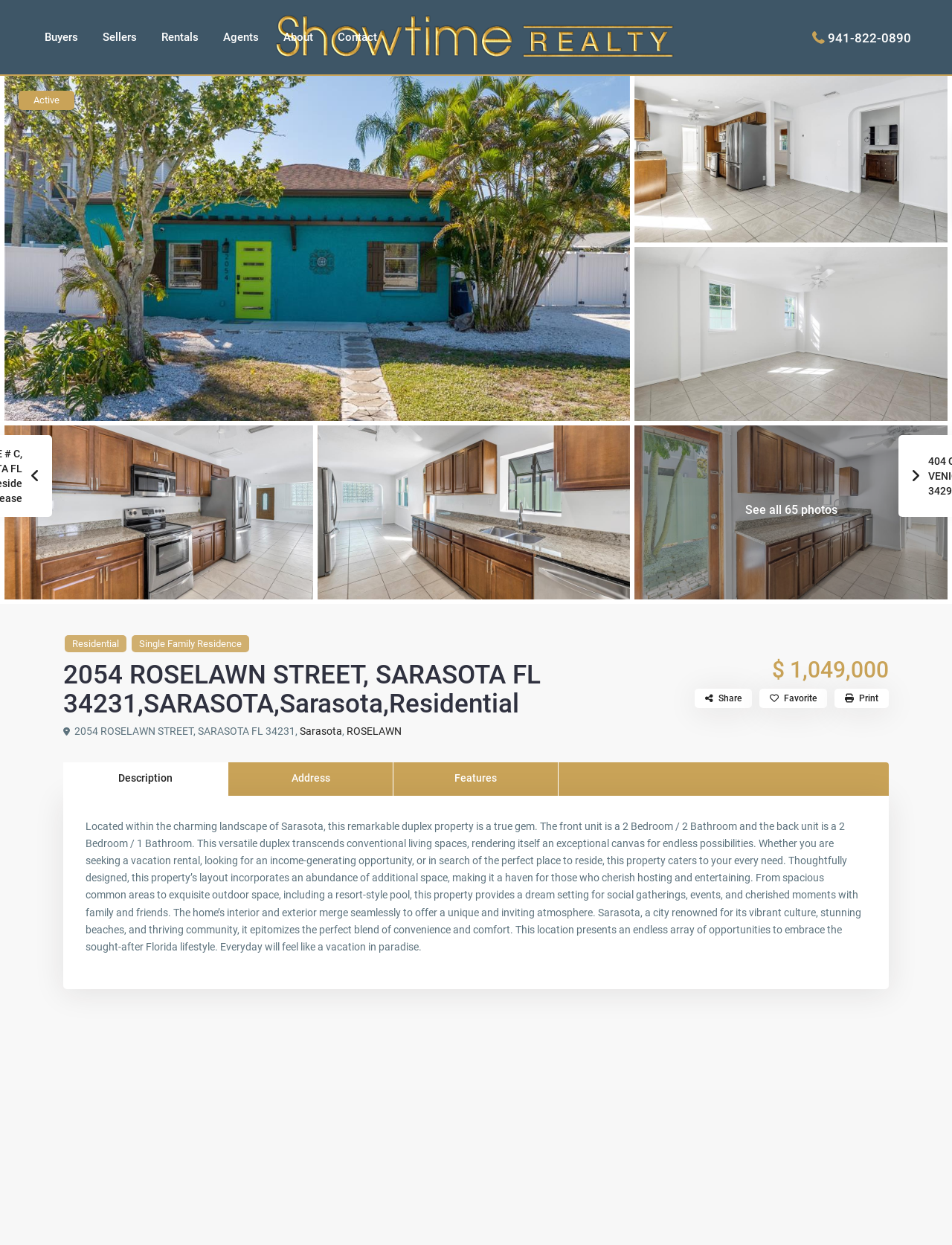Generate an in-depth caption that captures all aspects of the webpage.

This webpage appears to be a real estate listing for a duplex property located at 2054 Roselawn Street, Sarasota, FL 34231. At the top of the page, there is a navigation menu with links to "Buyers", "Sellers", "Rentals", "Agents", "About", and "Contact". Below the navigation menu, there is a company logo and a phone number "941-822-0890".

The main content of the page is divided into two sections. On the left side, there is a tab panel with four tabs: "Description", "Address", "Features", and another tab. The selected tab is "Description", which displays a detailed description of the property. The description mentions that the property is a true gem, with a 2 Bedroom / 2 Bathroom front unit and a 2 Bedroom / 1 Bathroom back unit. It also highlights the property's versatility, spacious common areas, and resort-style pool.

On the right side of the page, there is a section with various links and information. At the top, there is a heading "CLIENTS" with a brief description of Showtime Realty's services. Below that, there are headings for "AGENTS" and "CONTACT", with corresponding descriptions and contact information. There is also a section for "SOCIAL LINKS" with links to Facebook, Google, YouTube, and Instagram.

At the bottom of the page, there is a search bar with a button to search for properties. Below that, there is a copyright notice and links to "HOME", "AGENTS", and "CONTACT".

Throughout the page, there are several images, including a company logo, a small icon, and possibly other images related to the property.